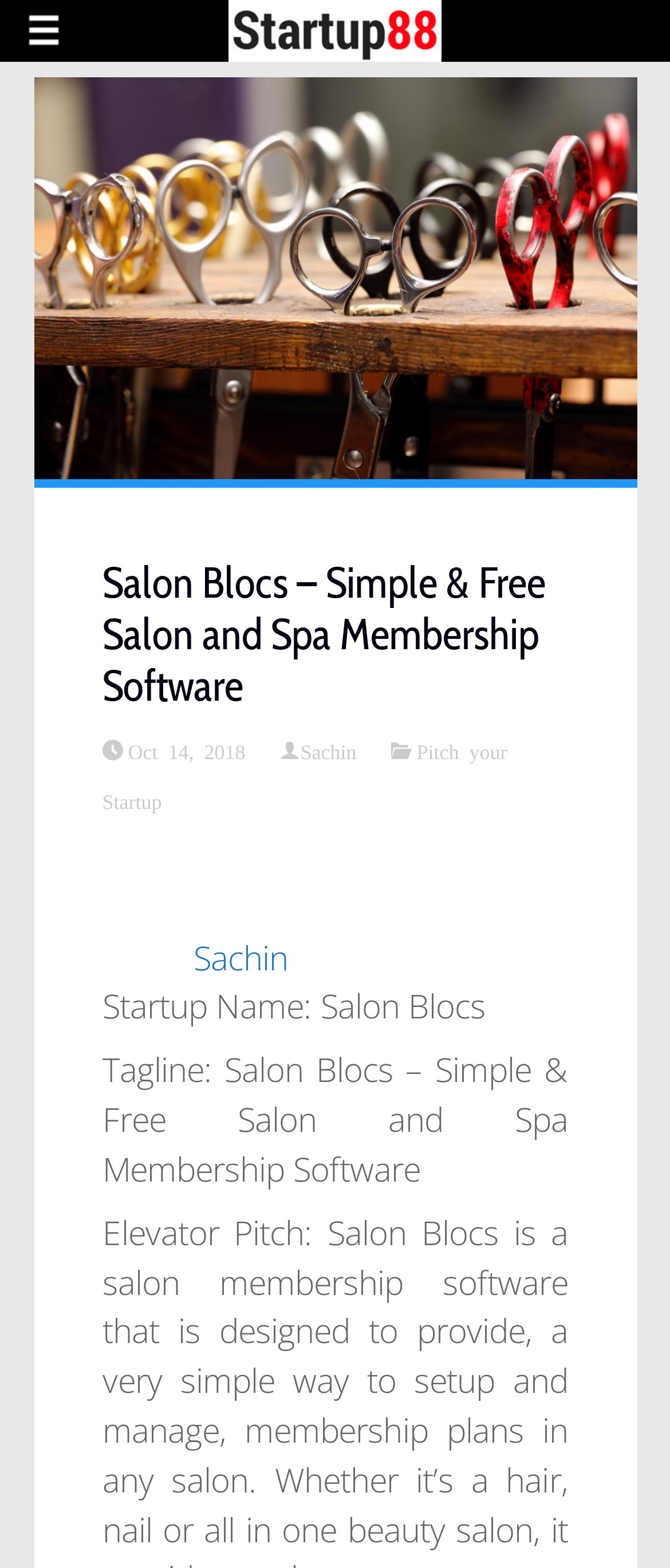Please provide a one-word or short phrase answer to the question:
What is the tagline of Salon Blocs?

Simple & Free Salon and Spa Membership Software